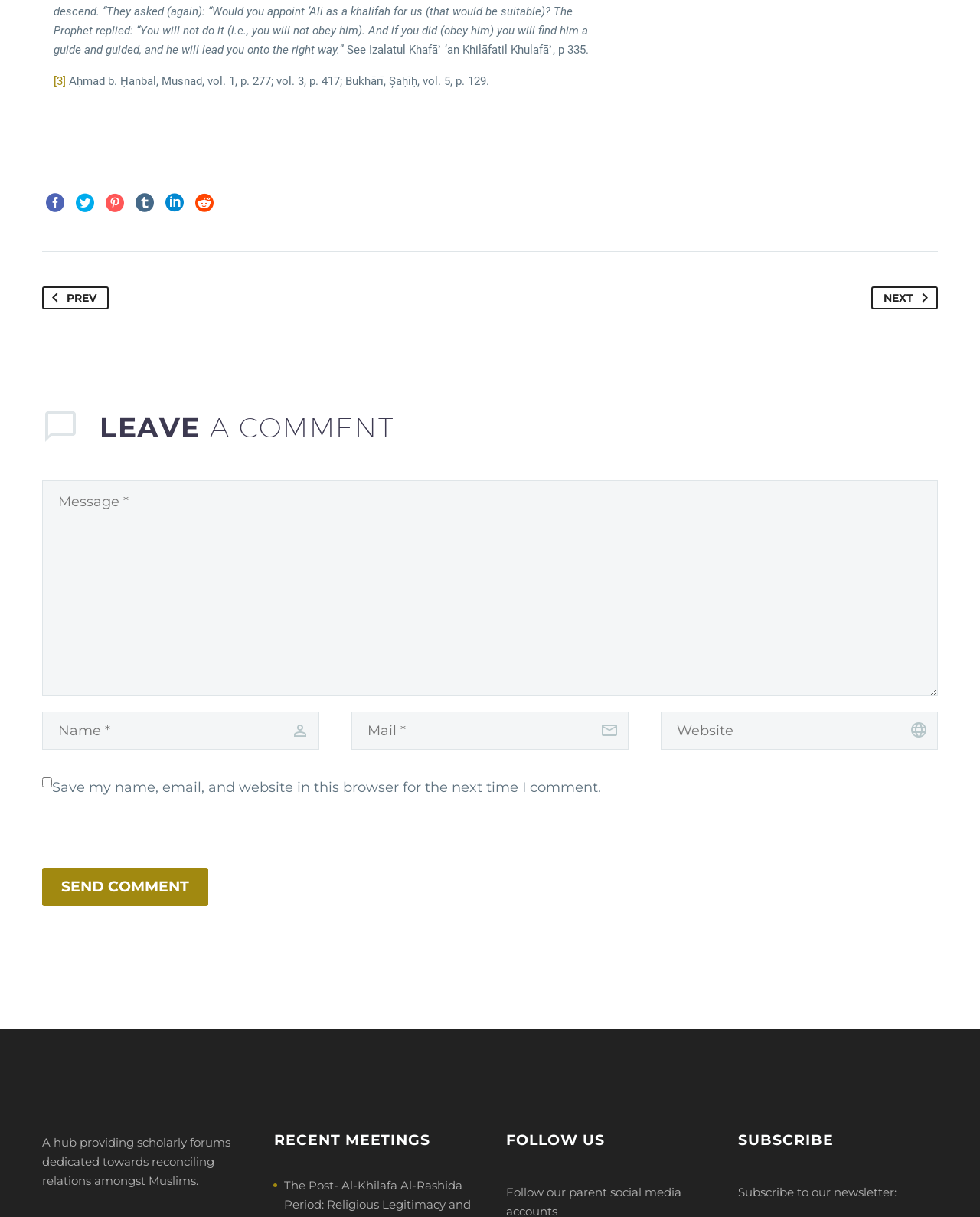What is the label of the first textbox in the comment form?
By examining the image, provide a one-word or phrase answer.

Message *